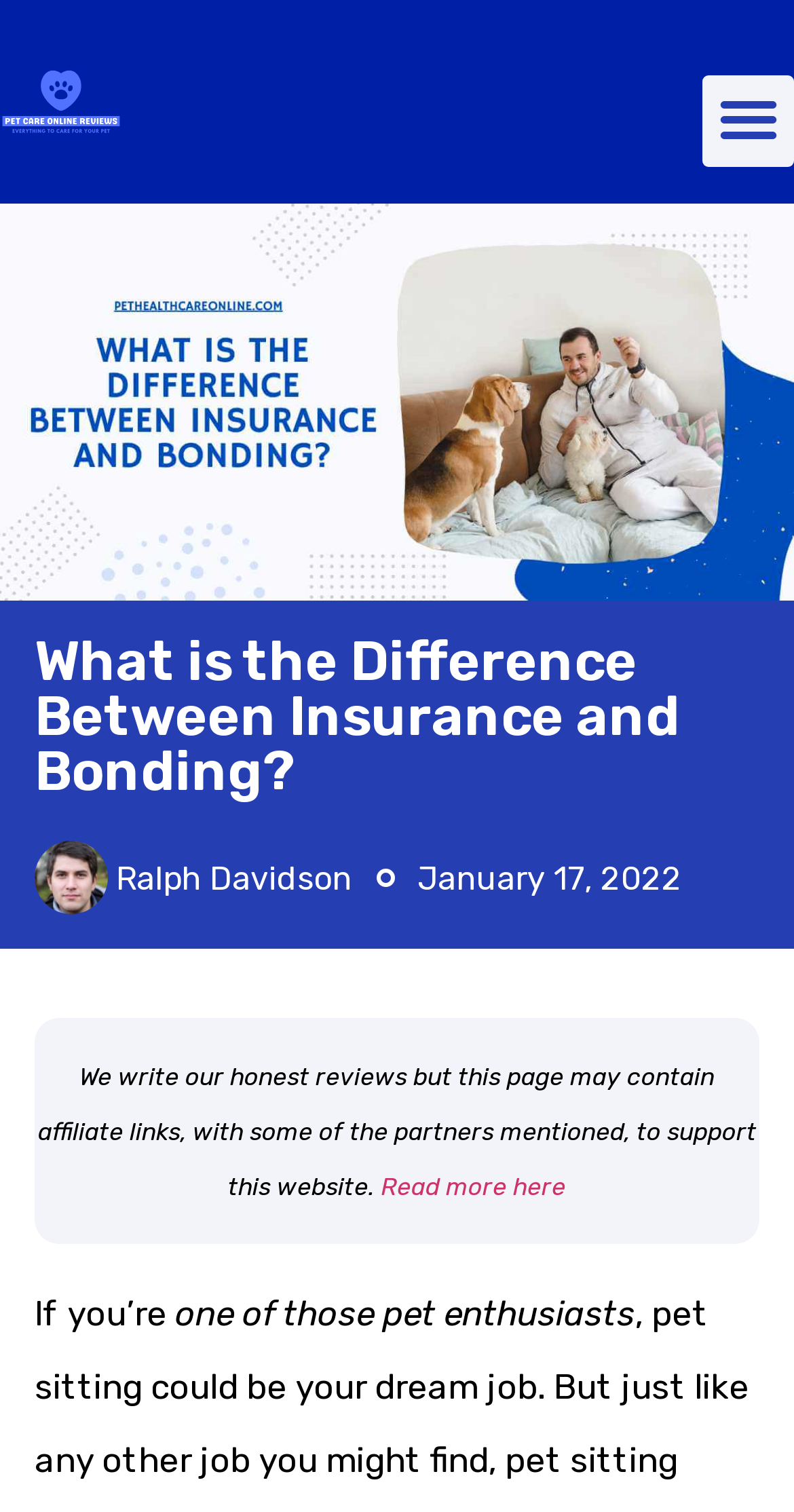Extract the primary headline from the webpage and present its text.

What is the Difference Between Insurance and Bonding?